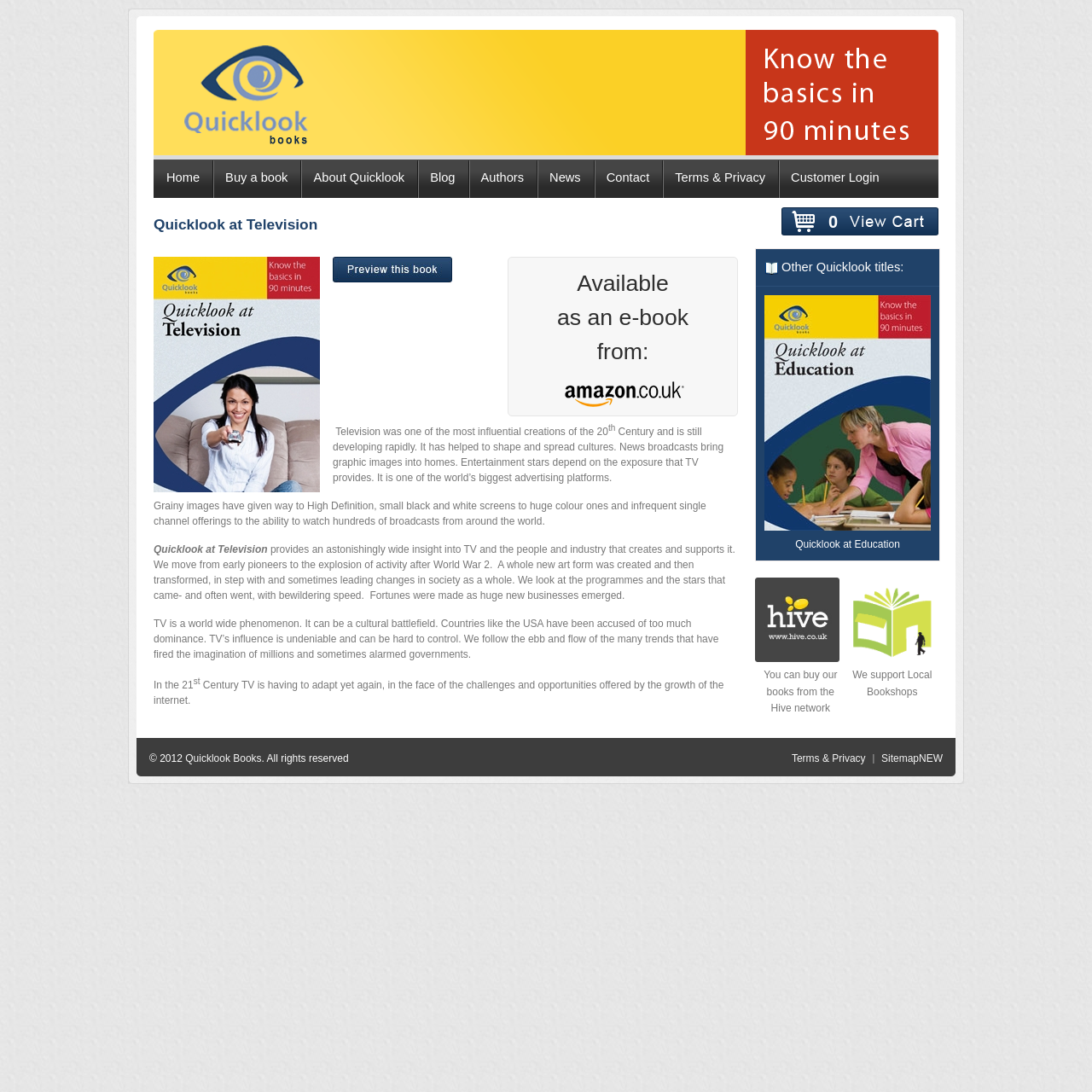Analyze the image and deliver a detailed answer to the question: What is the copyright year of the website?

The copyright year of the website can be found in the StaticText element '2012' with bounding box coordinates [0.137, 0.689, 0.17, 0.7].